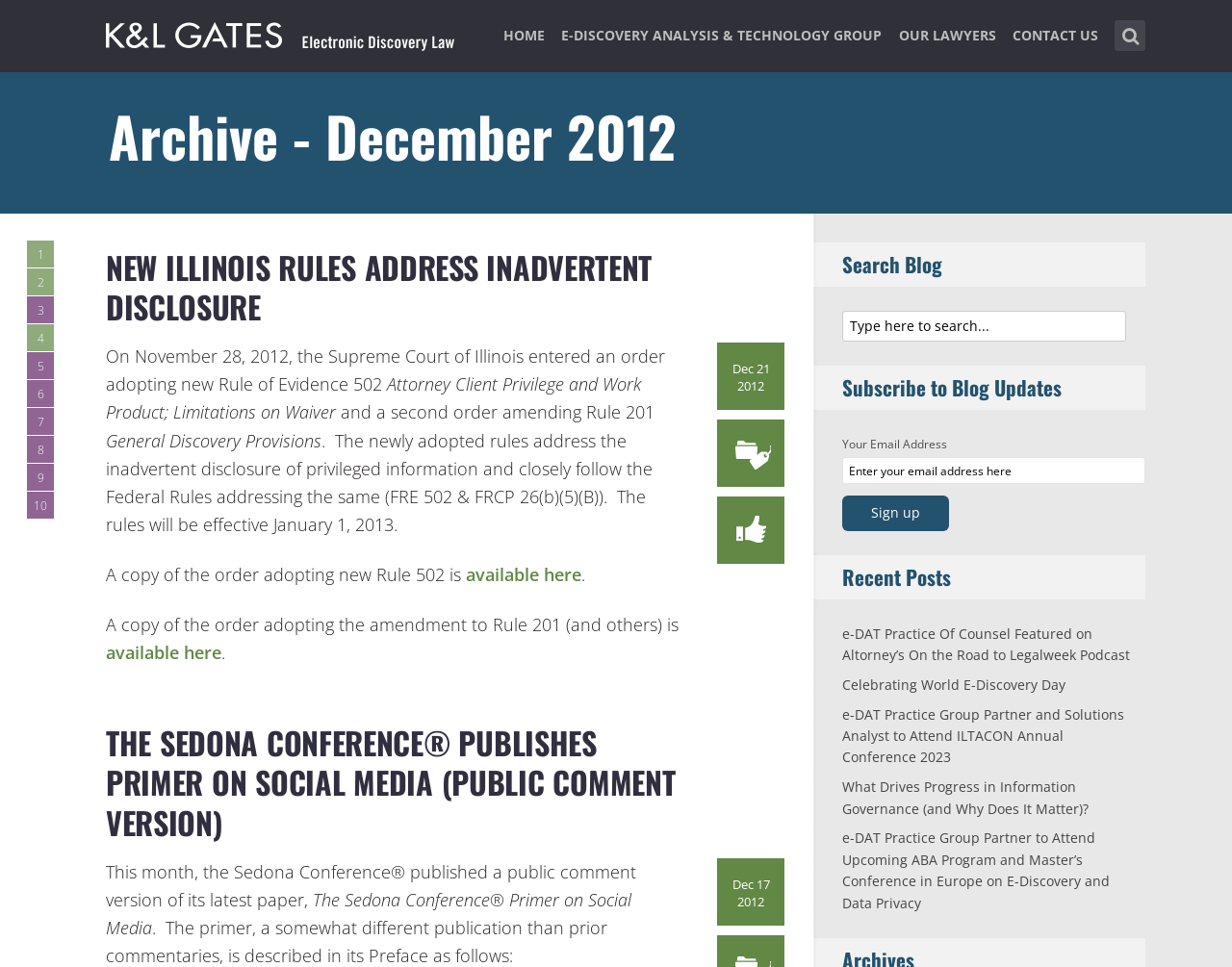Identify the bounding box coordinates of the part that should be clicked to carry out this instruction: "Subscribe to blog updates".

[0.684, 0.472, 0.93, 0.501]